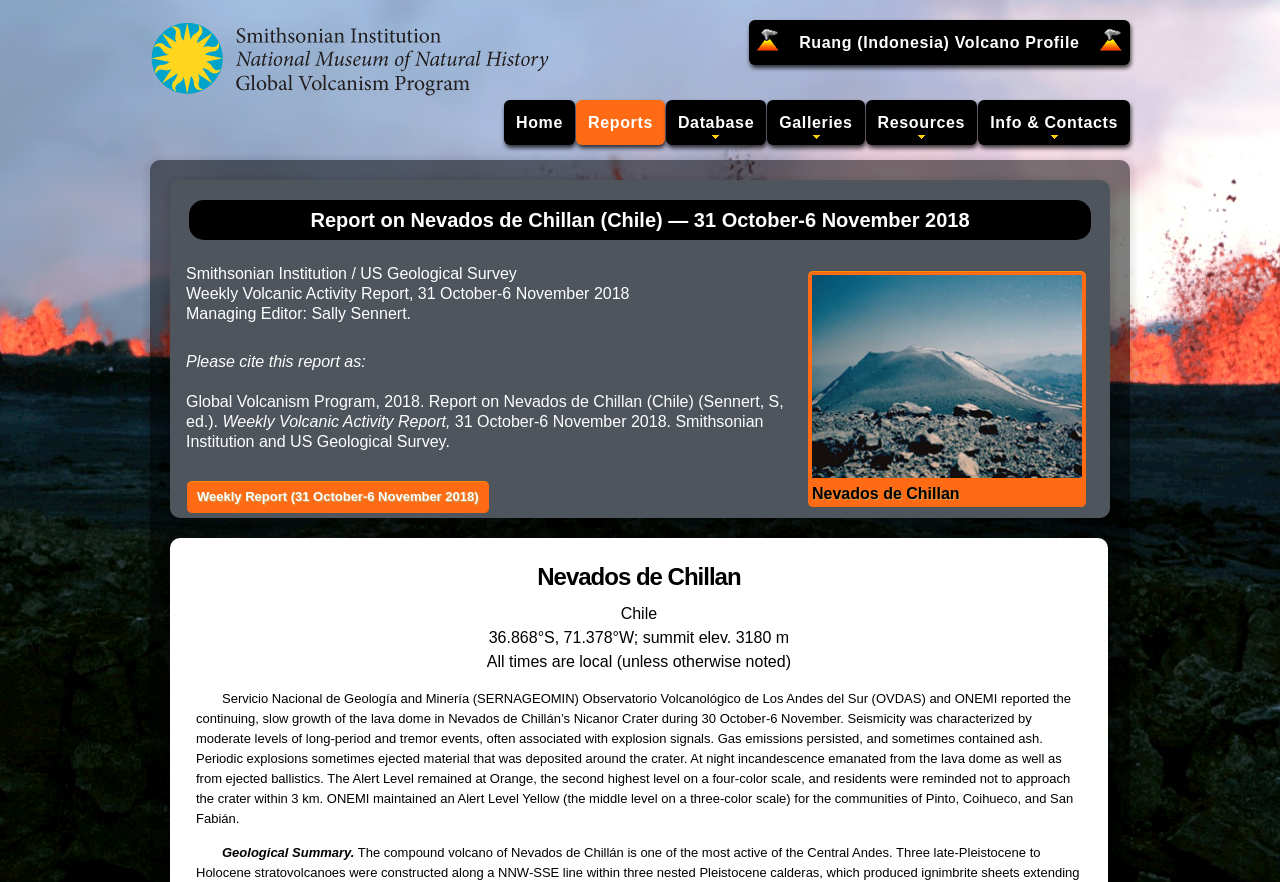Using the information in the image, give a detailed answer to the following question: What is the date range of the weekly volcanic activity report?

I found the answer by looking at the static text element with the text 'Weekly Volcanic Activity Report, 31 October-6 November 2018' and identifying the date range as '31 October-6 November 2018'.